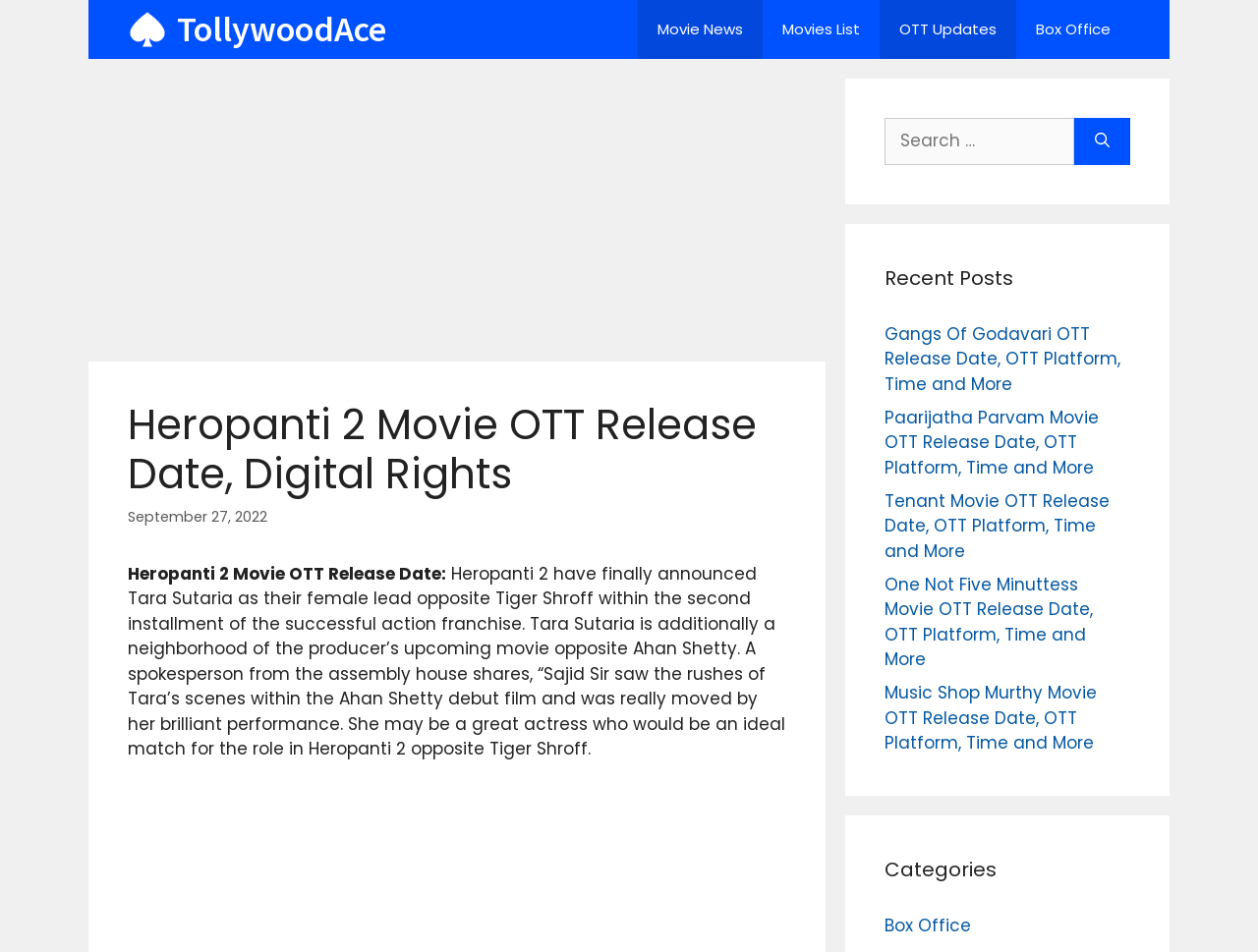Given the description: "parent_node: Search for: aria-label="Search"", determine the bounding box coordinates of the UI element. The coordinates should be formatted as four float numbers between 0 and 1, [left, top, right, bottom].

[0.854, 0.124, 0.898, 0.173]